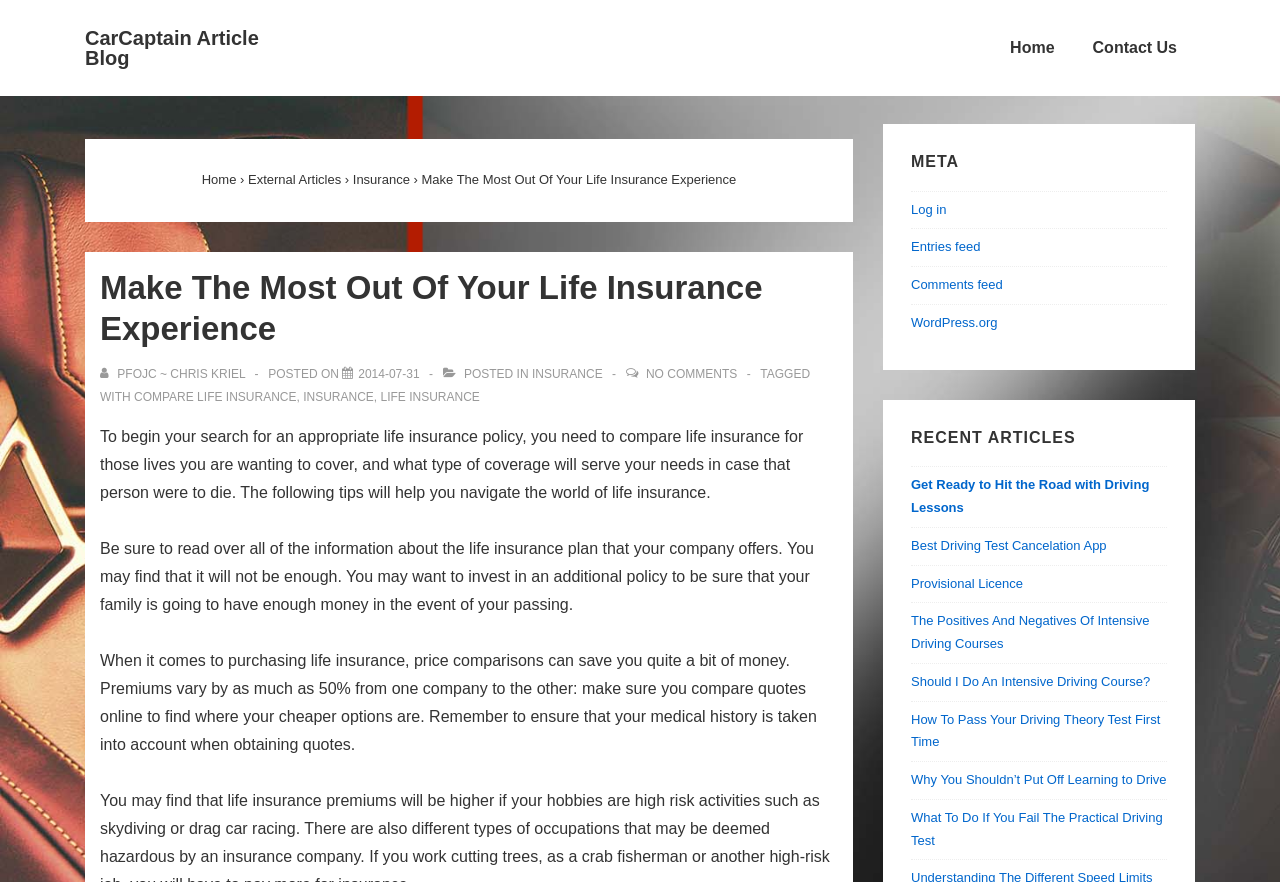Determine the coordinates of the bounding box that should be clicked to complete the instruction: "Read the article about 'COMPARE LIFE INSURANCE'". The coordinates should be represented by four float numbers between 0 and 1: [left, top, right, bottom].

[0.105, 0.442, 0.232, 0.458]